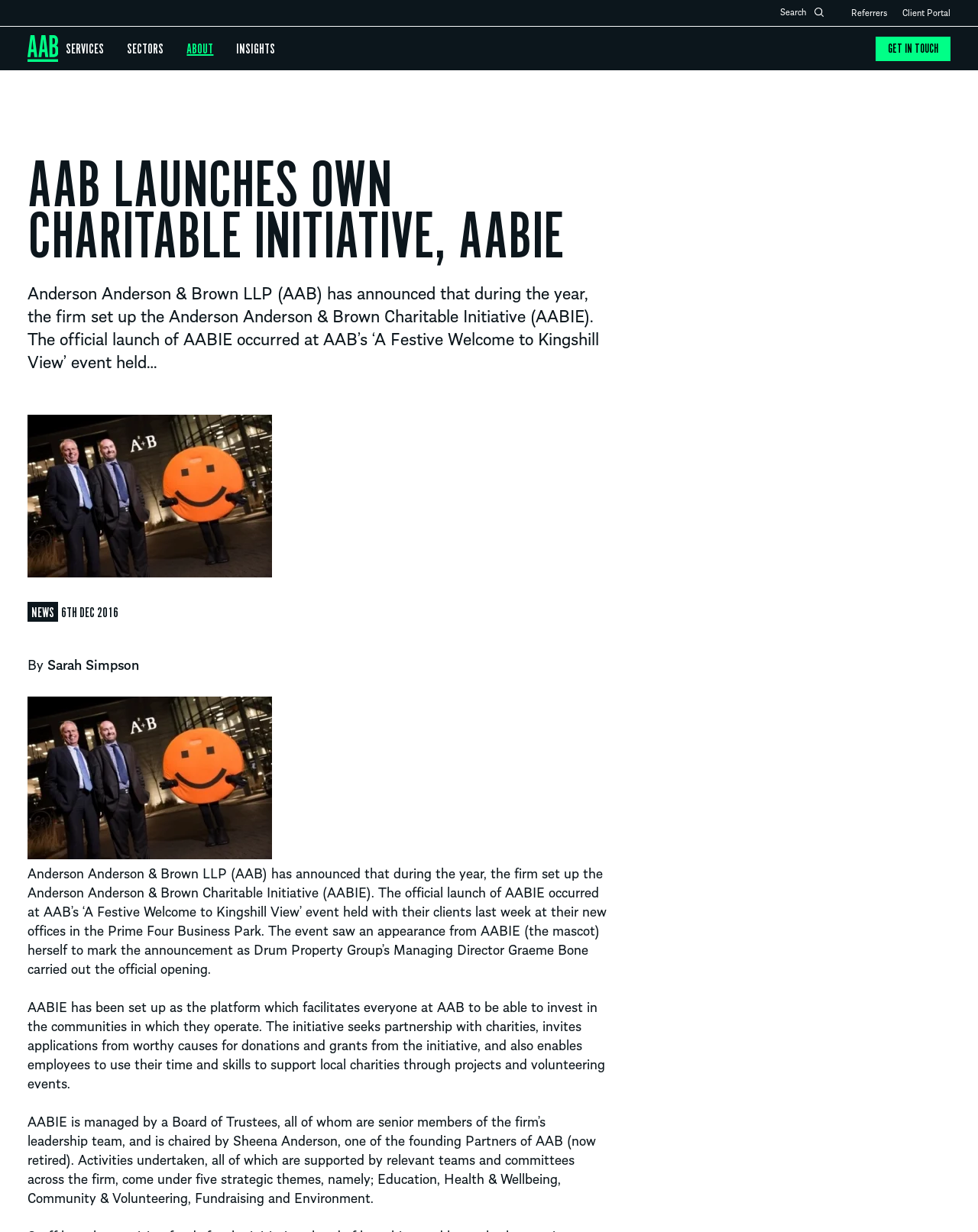Provide the bounding box coordinates of the HTML element this sentence describes: "Client Portal". The bounding box coordinates consist of four float numbers between 0 and 1, i.e., [left, top, right, bottom].

[0.923, 0.0, 0.972, 0.02]